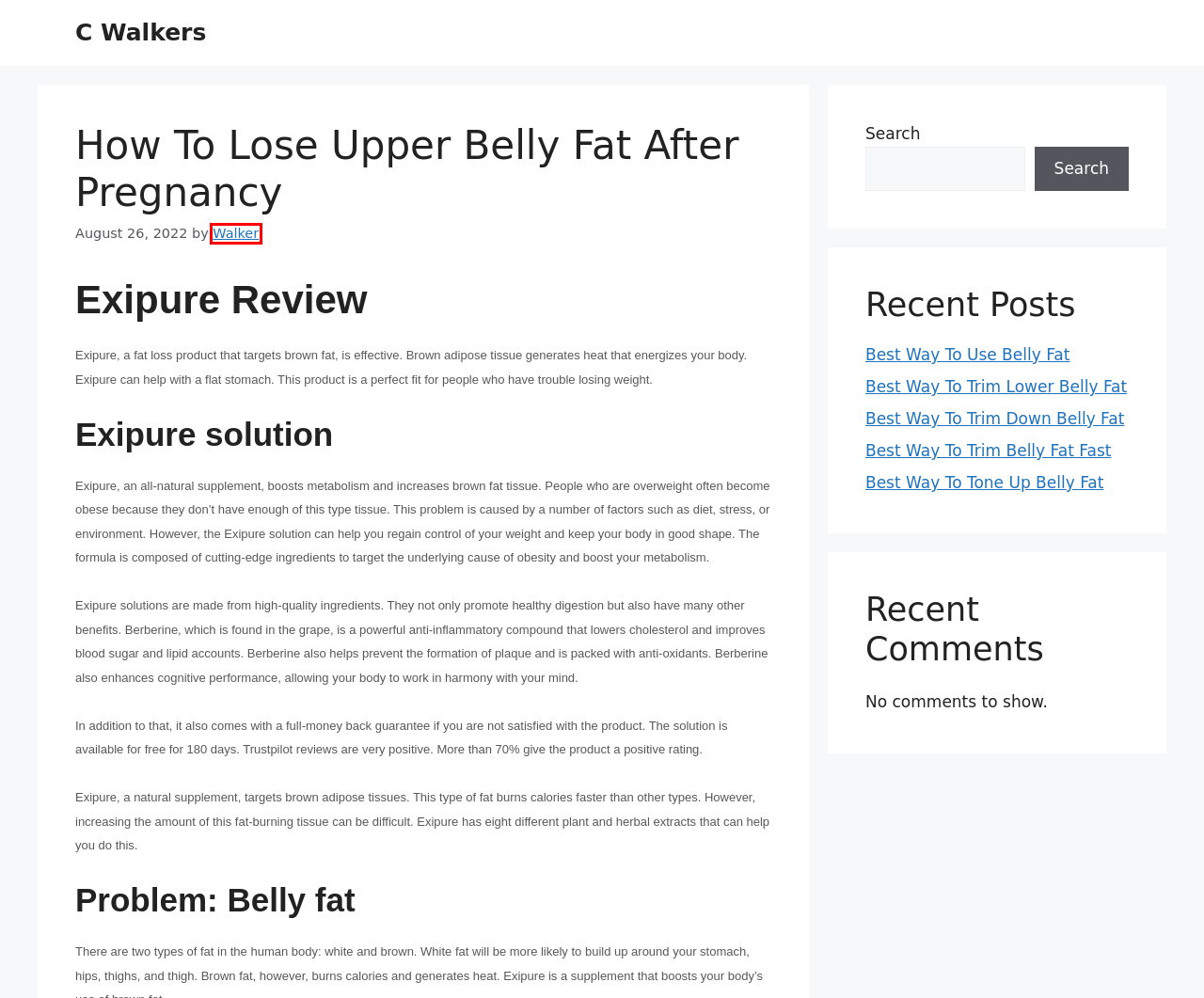You are presented with a screenshot of a webpage that includes a red bounding box around an element. Determine which webpage description best matches the page that results from clicking the element within the red bounding box. Here are the candidates:
A. Quickest Way To Lose Belly Fat After Pregnancy – C Walkers
B. C Walkers – Trying to help you
C. Best Way To Tone Up Belly Fat – C Walkers
D. Best Way To Trim Belly Fat Fast – C Walkers
E. Best Way To Use Belly Fat – C Walkers
F. Best Way To Trim Lower Belly Fat – C Walkers
G. Walker – C Walkers
H. Best Way To Trim Down Belly Fat – C Walkers

G